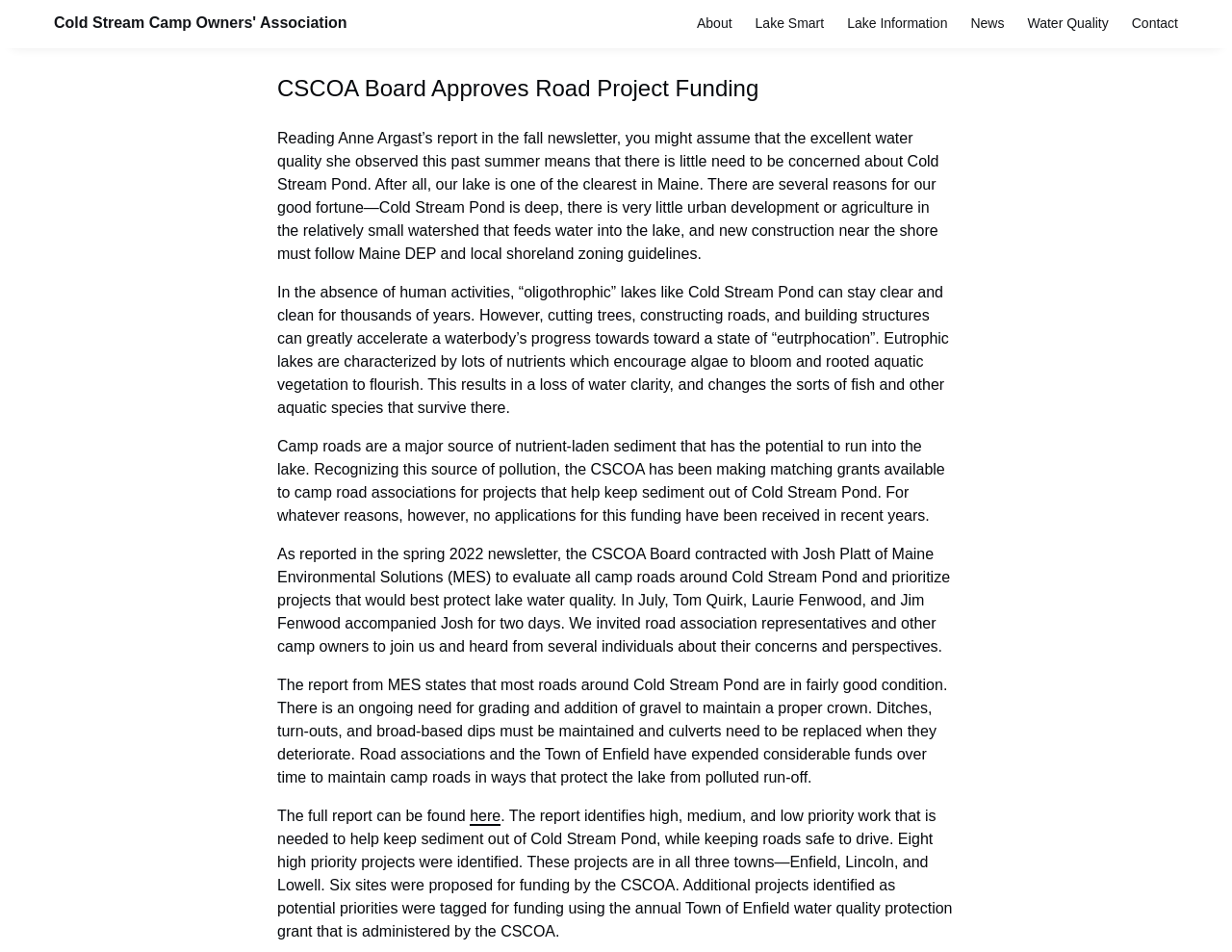What is the current state of Cold Stream Pond?
Examine the image closely and answer the question with as much detail as possible.

I found the answer by reading the first paragraph, which states that Cold Stream Pond is one of the clearest lakes in Maine and that the water quality is excellent. This suggests that the current state of the pond is clear and clean.